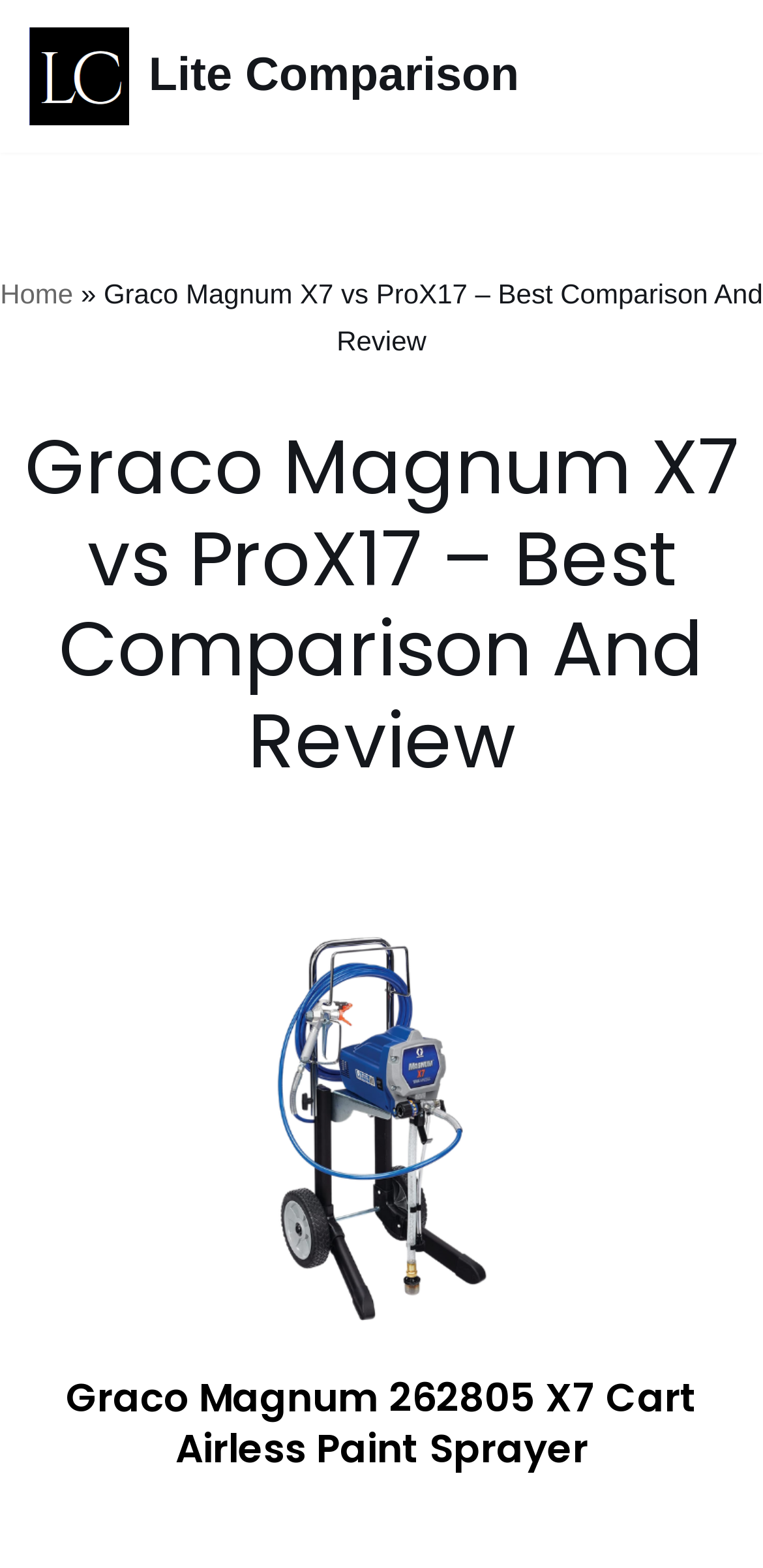Could you identify the text that serves as the heading for this webpage?

Graco Magnum X7 vs ProX17 – Best Comparison And Review